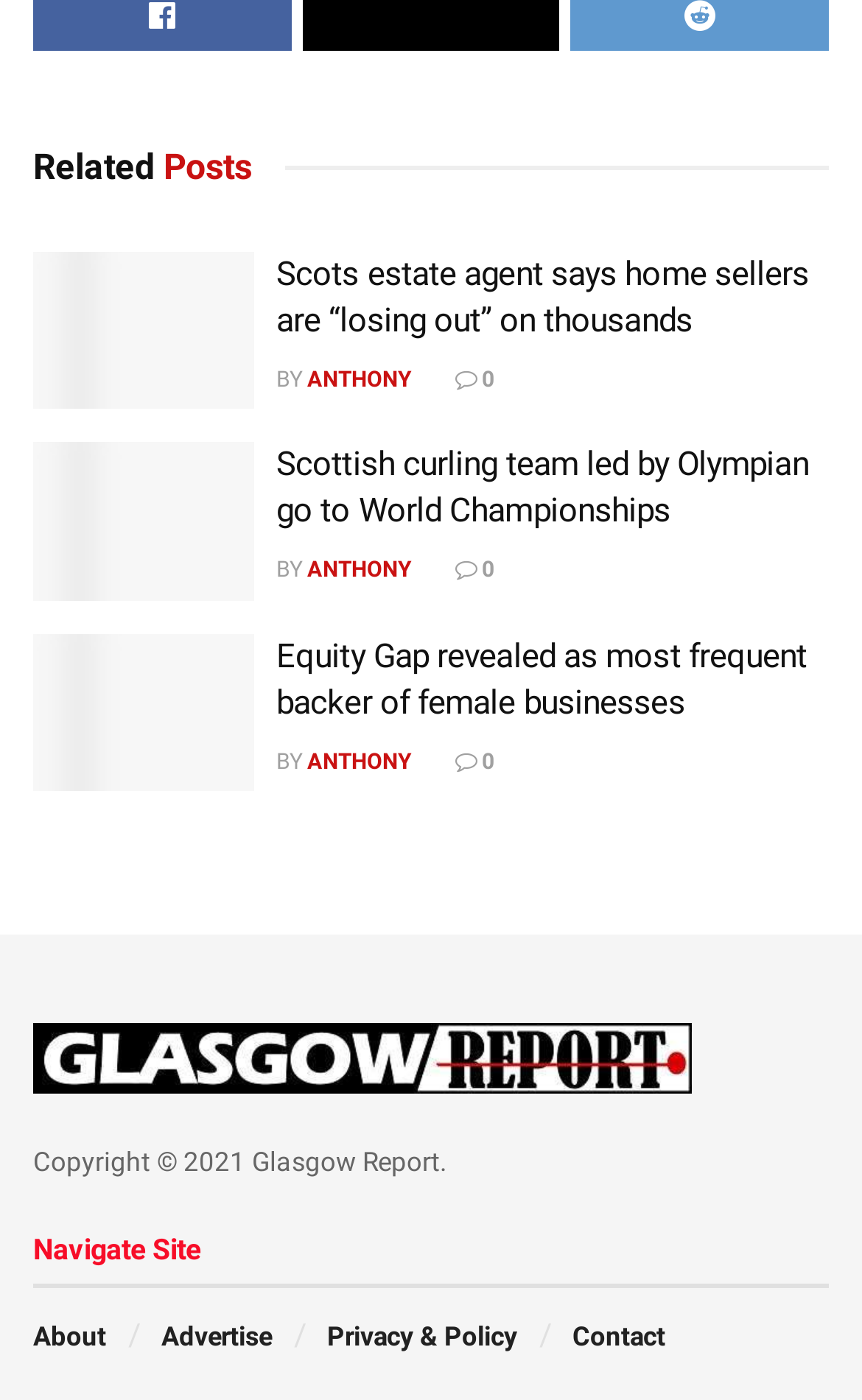Locate the UI element described by 0 and provide its bounding box coordinates. Use the format (top-left x, top-left y, bottom-right x, bottom-right y) with all values as floating point numbers between 0 and 1.

[0.528, 0.261, 0.574, 0.279]